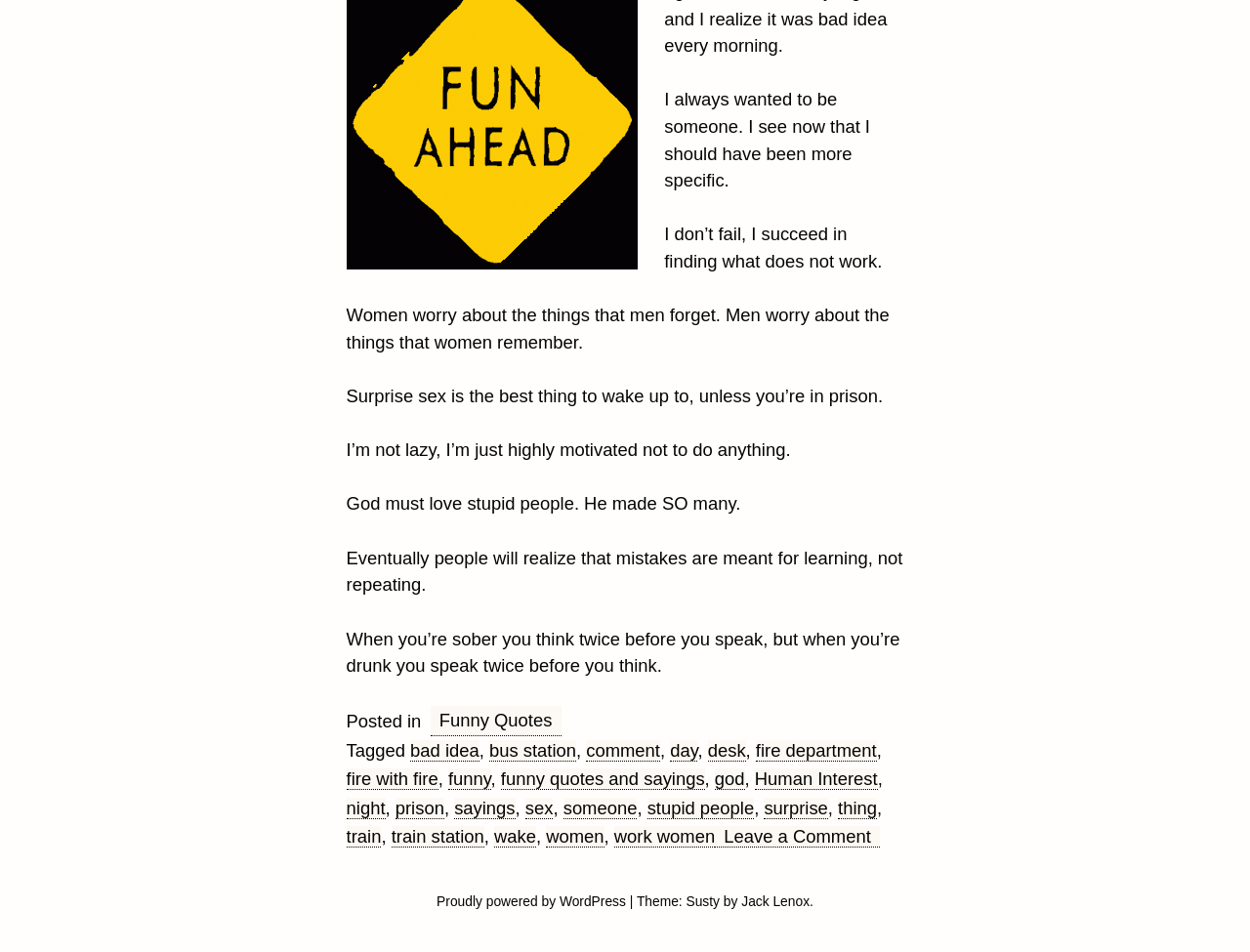Calculate the bounding box coordinates of the UI element given the description: "someone".

[0.451, 0.838, 0.51, 0.86]